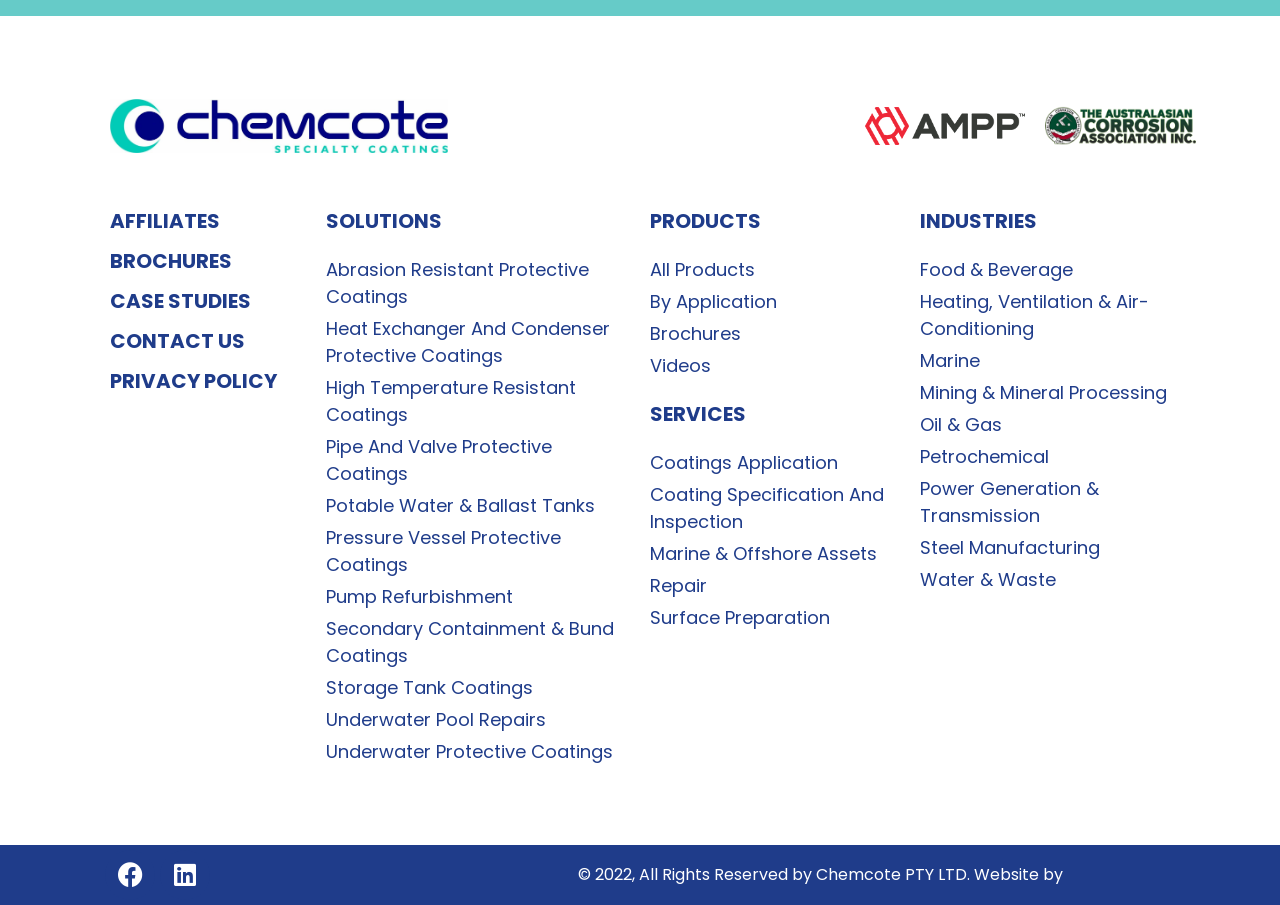Please identify the bounding box coordinates of the area I need to click to accomplish the following instruction: "View SOLUTIONS".

[0.255, 0.227, 0.492, 0.26]